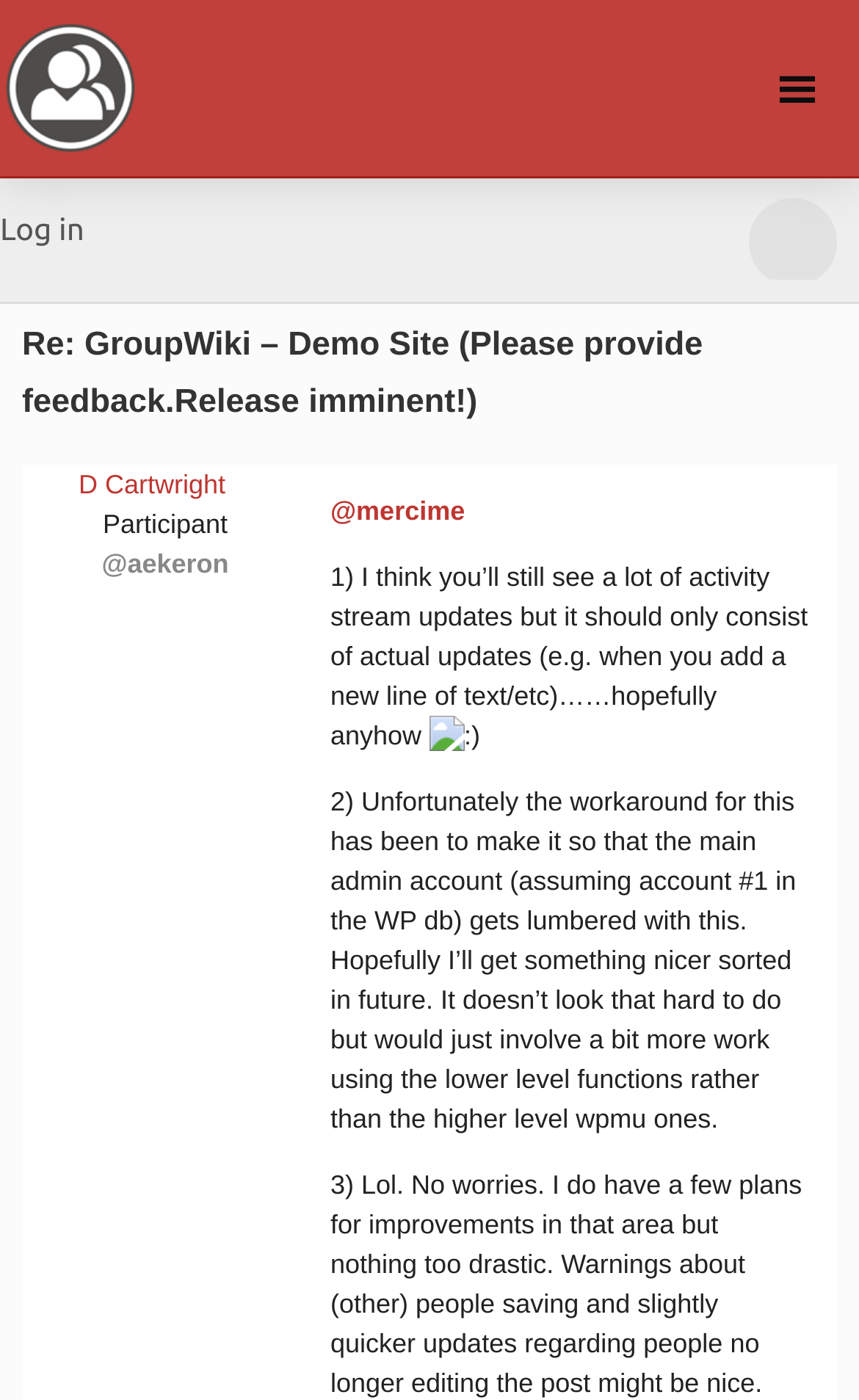What is the name of the person who started the conversation?
Based on the image, provide a one-word or brief-phrase response.

D Cartwright